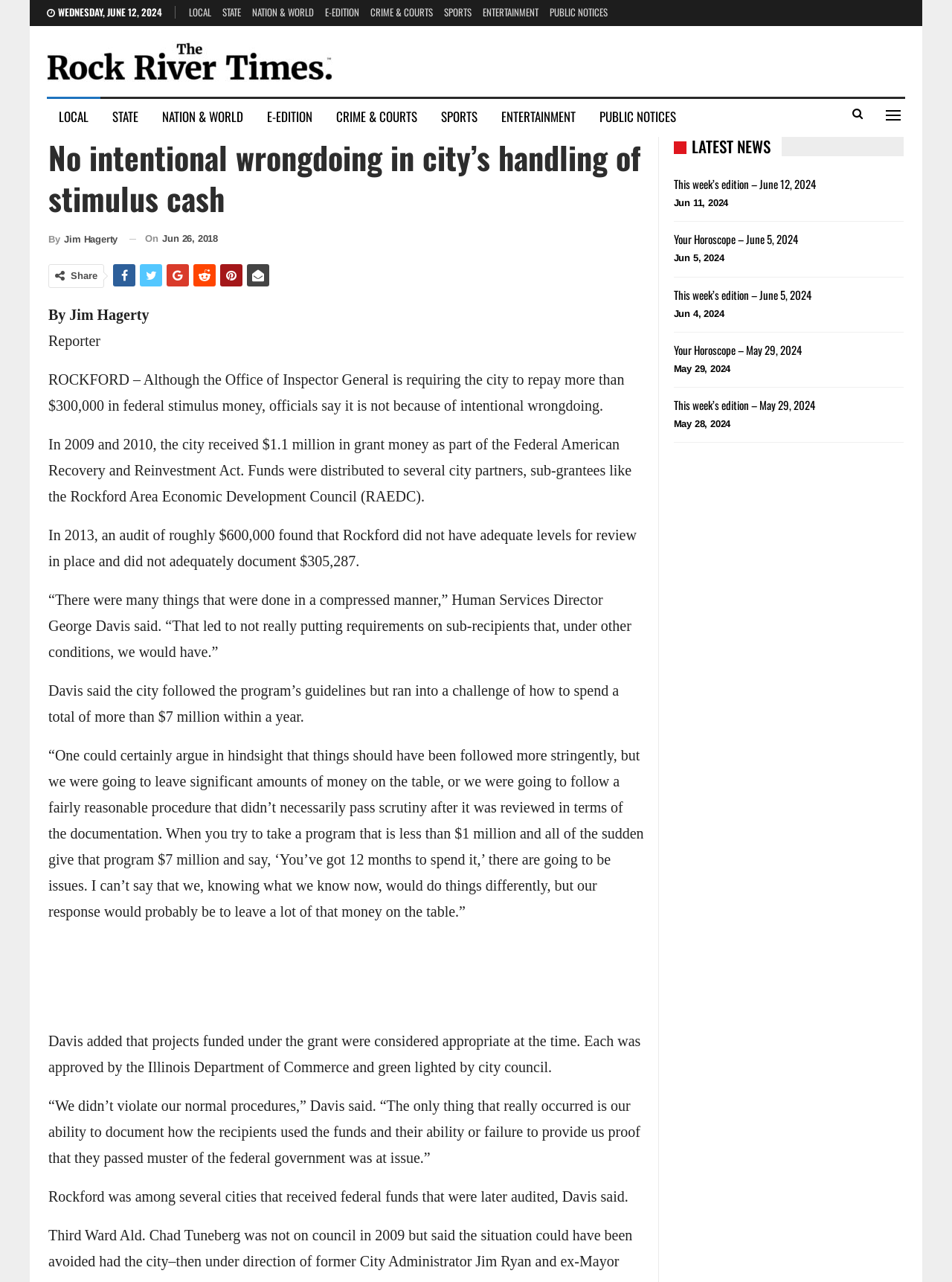Determine the bounding box coordinates for the clickable element required to fulfill the instruction: "Click on the 'SPORTS' link". Provide the coordinates as four float numbers between 0 and 1, i.e., [left, top, right, bottom].

[0.466, 0.003, 0.495, 0.015]